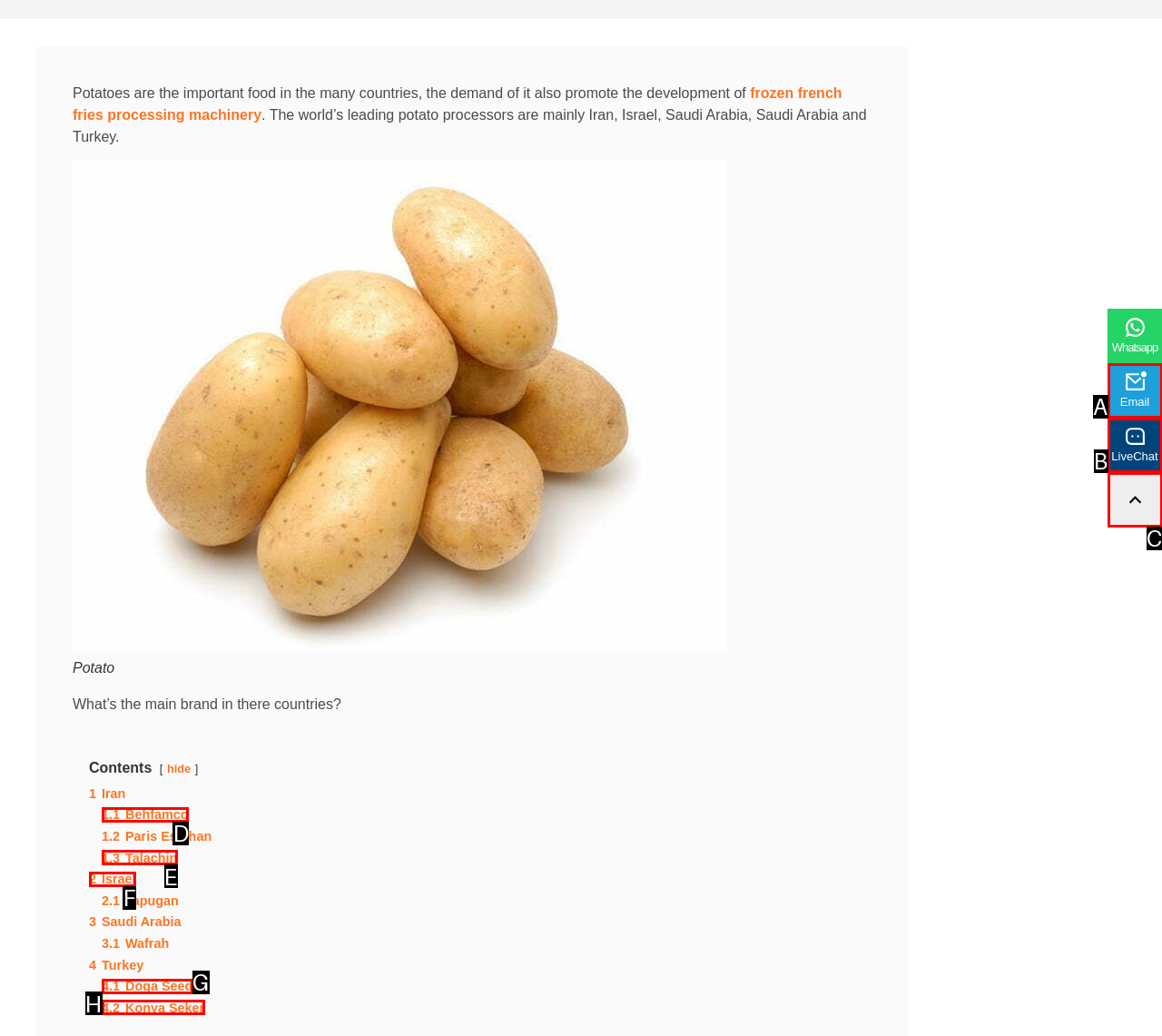Tell me which one HTML element best matches the description: 4.1 Doga Seed
Answer with the option's letter from the given choices directly.

G